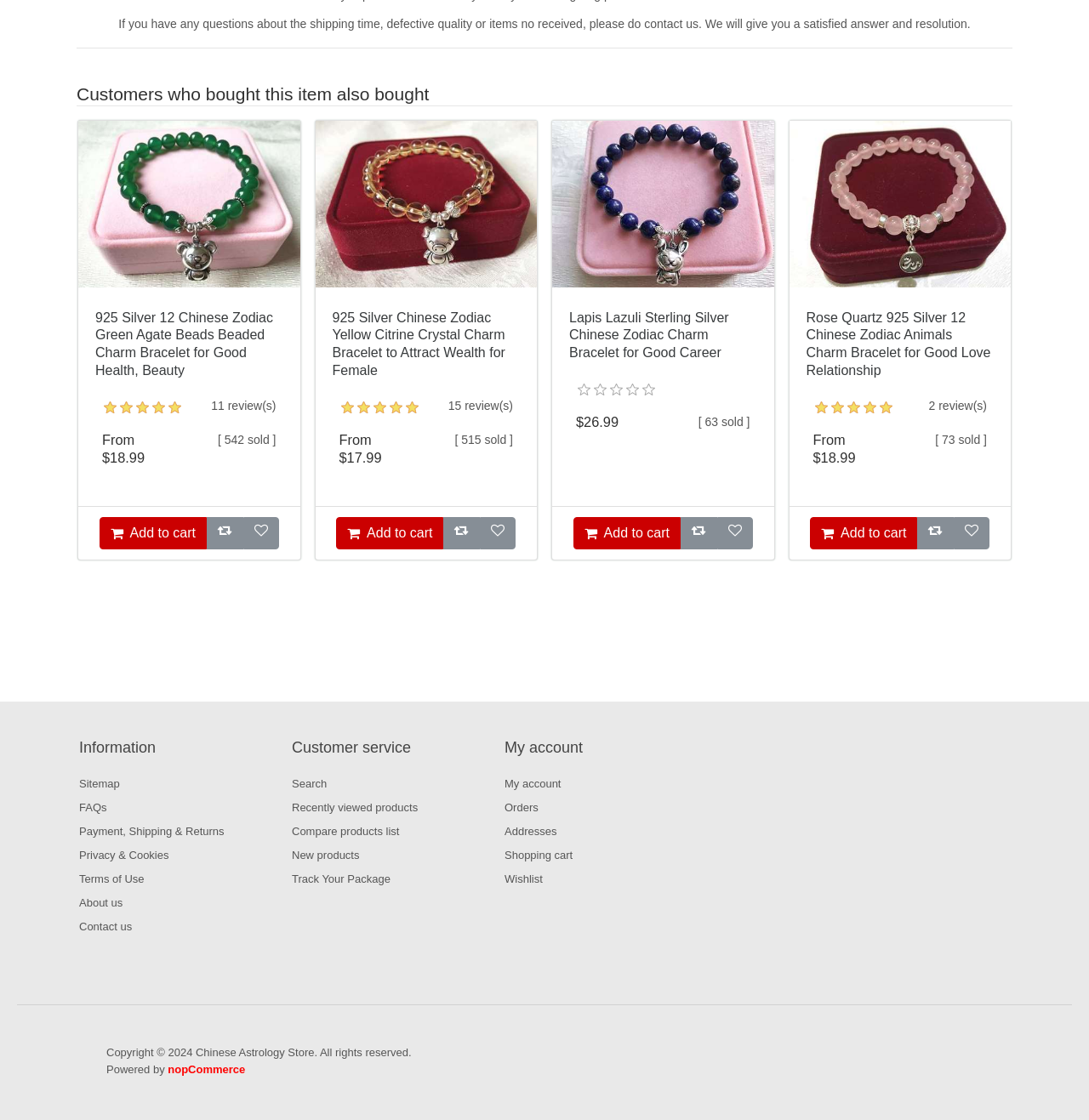Please answer the following question using a single word or phrase: 
How many products are shown on this page?

4